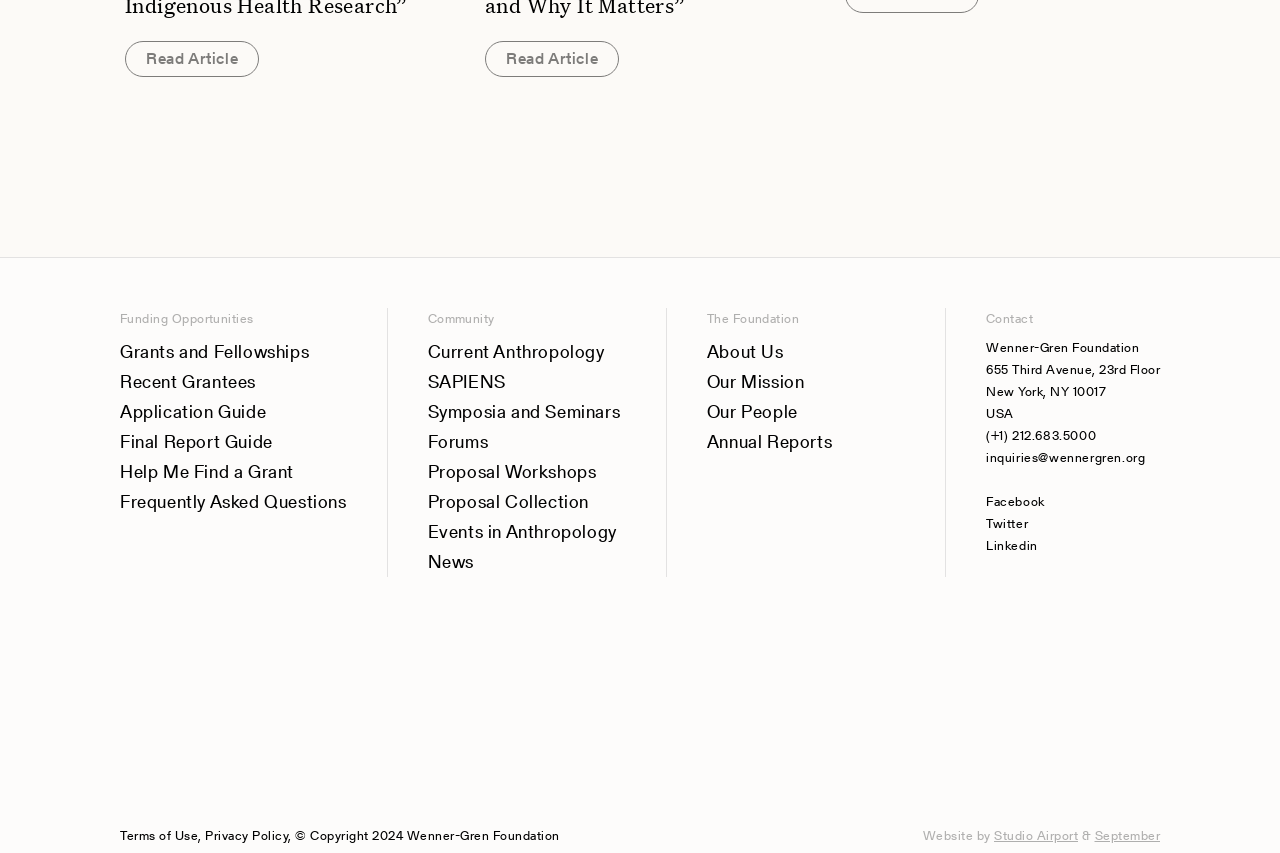Calculate the bounding box coordinates of the UI element given the description: "Final Report Guide".

[0.094, 0.501, 0.271, 0.536]